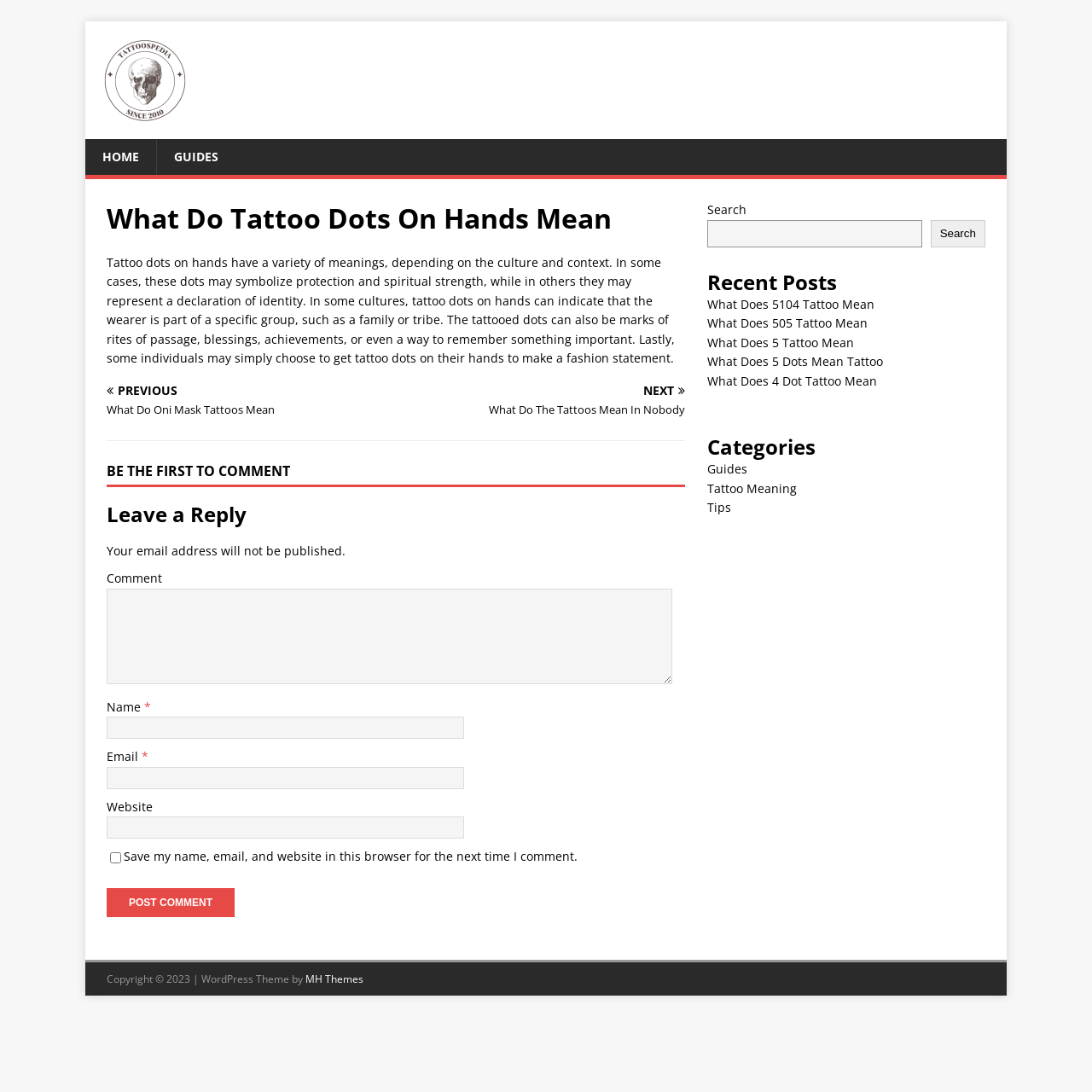Specify the bounding box coordinates of the area that needs to be clicked to achieve the following instruction: "Click the 'HOME' link".

[0.078, 0.127, 0.143, 0.16]